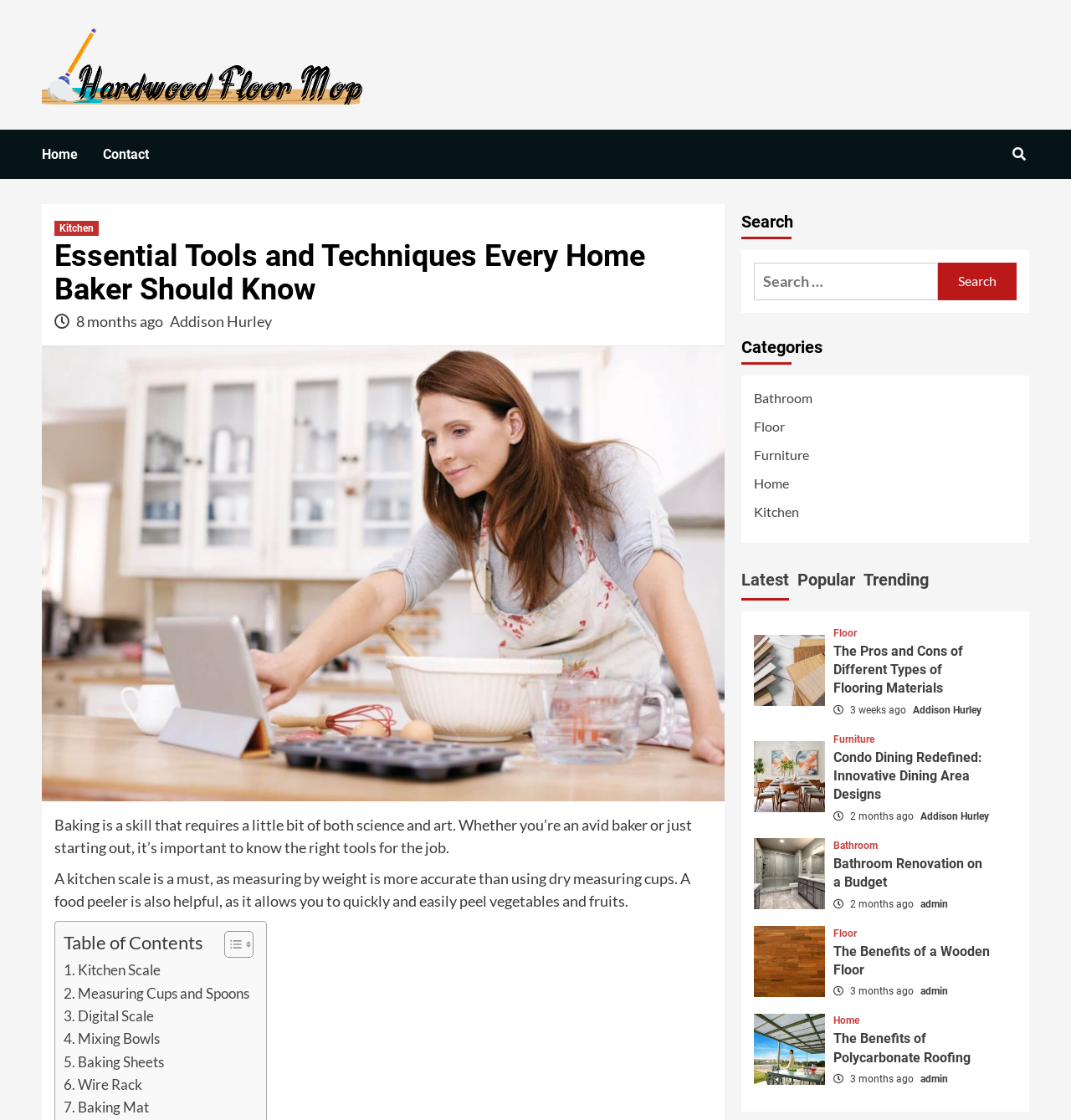Find the bounding box coordinates corresponding to the UI element with the description: "Kitchen Scale". The coordinates should be formatted as [left, top, right, bottom], with values as floats between 0 and 1.

[0.059, 0.856, 0.15, 0.877]